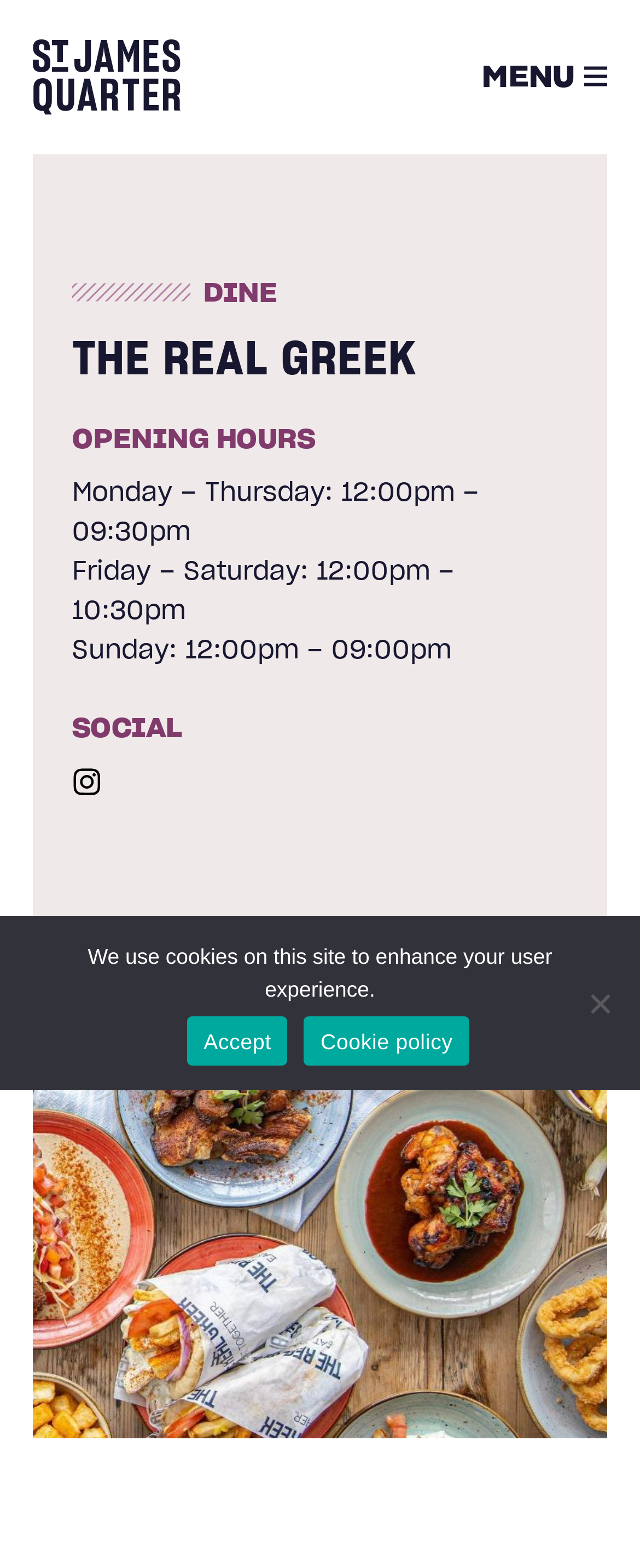What is the opening hour on Friday? Examine the screenshot and reply using just one word or a brief phrase.

12:00pm – 10:30pm